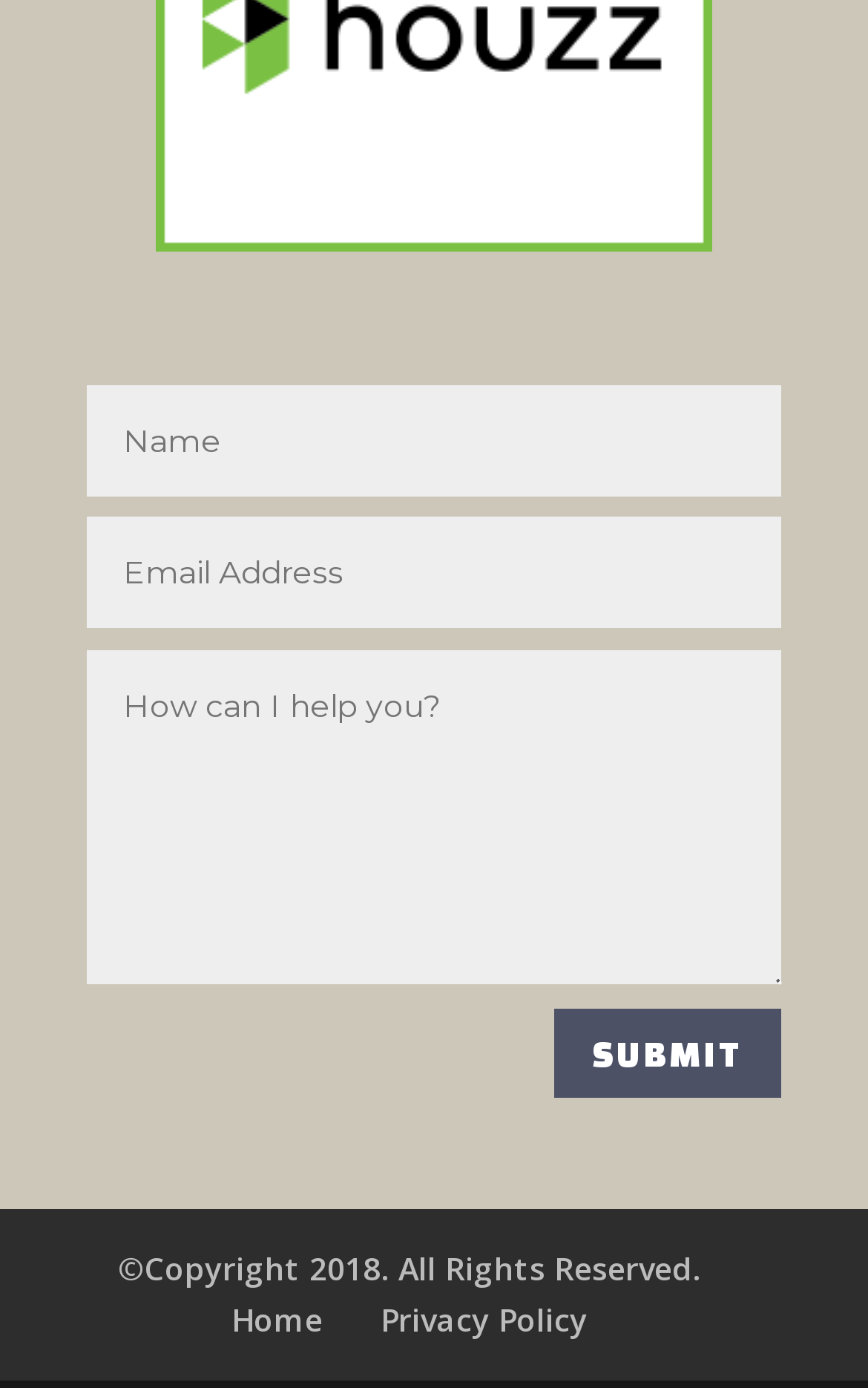How many links are at the bottom of the page?
Please use the visual content to give a single word or phrase answer.

3